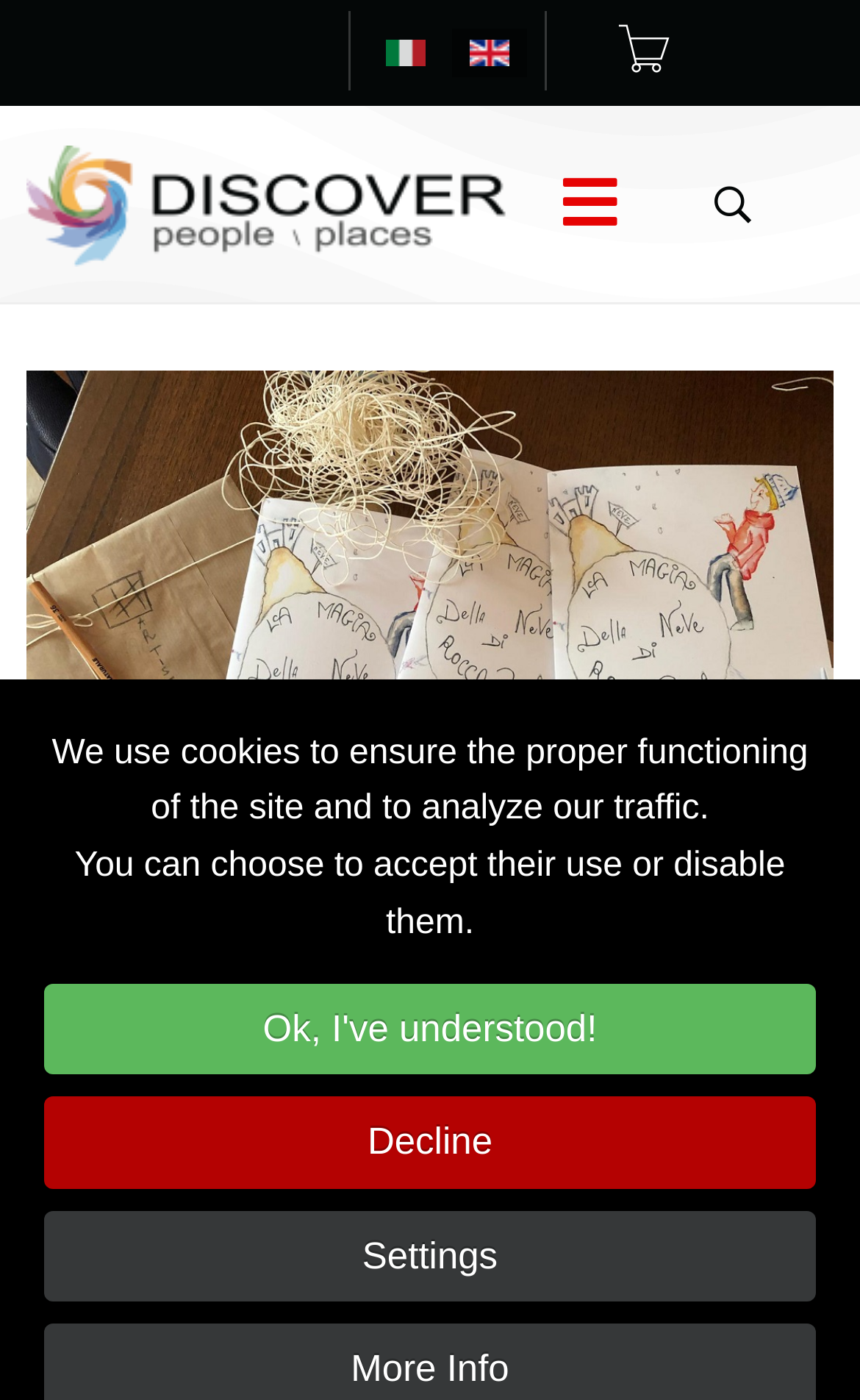Can you pinpoint the bounding box coordinates for the clickable element required for this instruction: "Switch to English"? The coordinates should be four float numbers between 0 and 1, i.e., [left, top, right, bottom].

[0.526, 0.021, 0.613, 0.056]